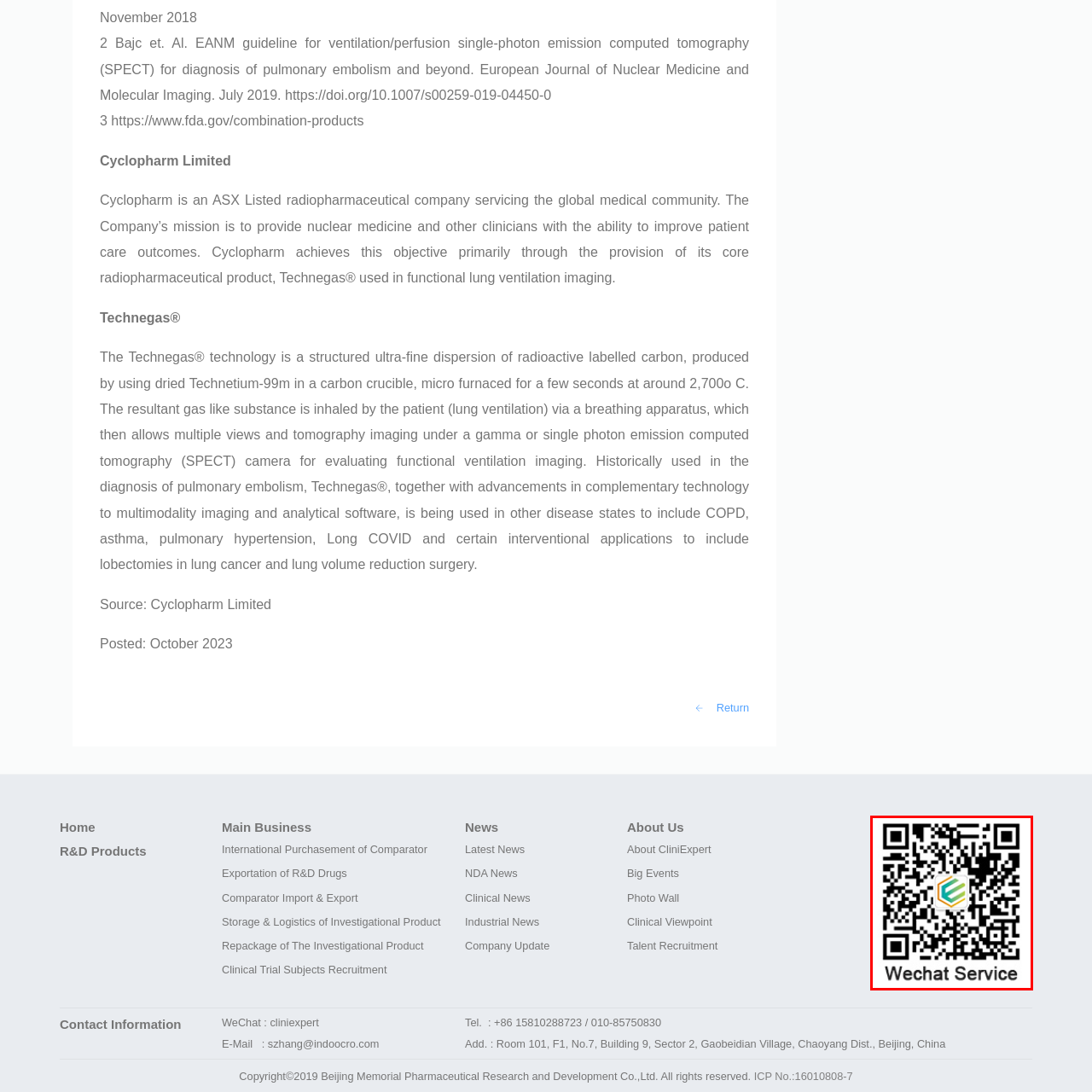Craft an in-depth description of the visual elements captured within the red box.

The image features a QR code for the WeChat service of CliniExpert, a company focused on enhancing patient care through advanced nuclear medicine services. The code is surrounded by a white background, with a small logo in the center displaying the letters "C" and "E" in a stylized design. Below the QR code, the text "Wechat Service" clearly indicates its purpose, inviting users to scan the code for engagement with the company's services and updates. This visual element emphasizes CliniExpert’s commitment to accessibility and connectivity within the medical community.